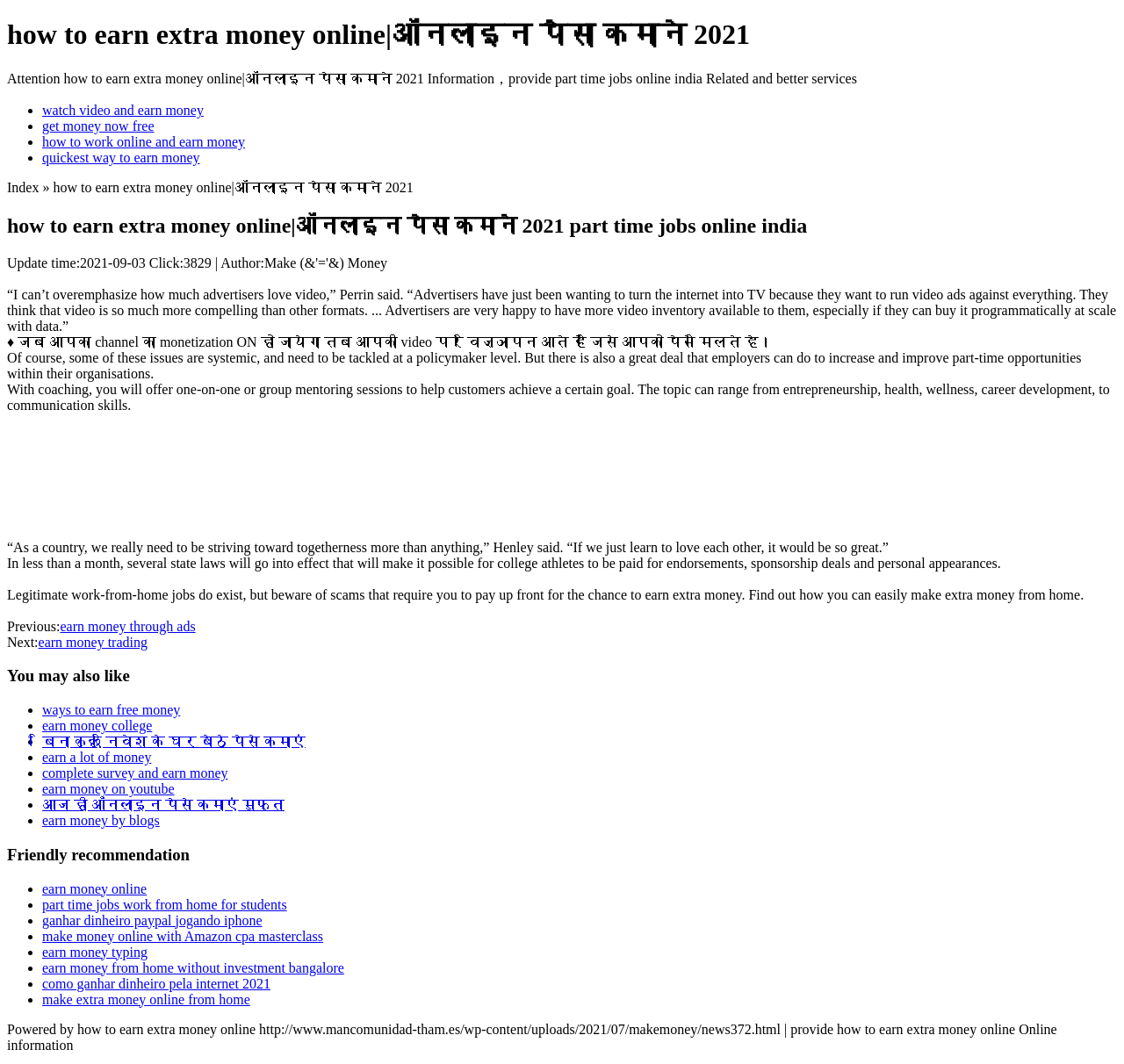What is the language of the text '♦ जब आपका channel का monetization ON हो जायेगा तब आपकी video पर विज्ञापन आते हैं जिसे आपको पैसे मिलते ह।'?
Based on the image, provide a one-word or brief-phrase response.

Hindi